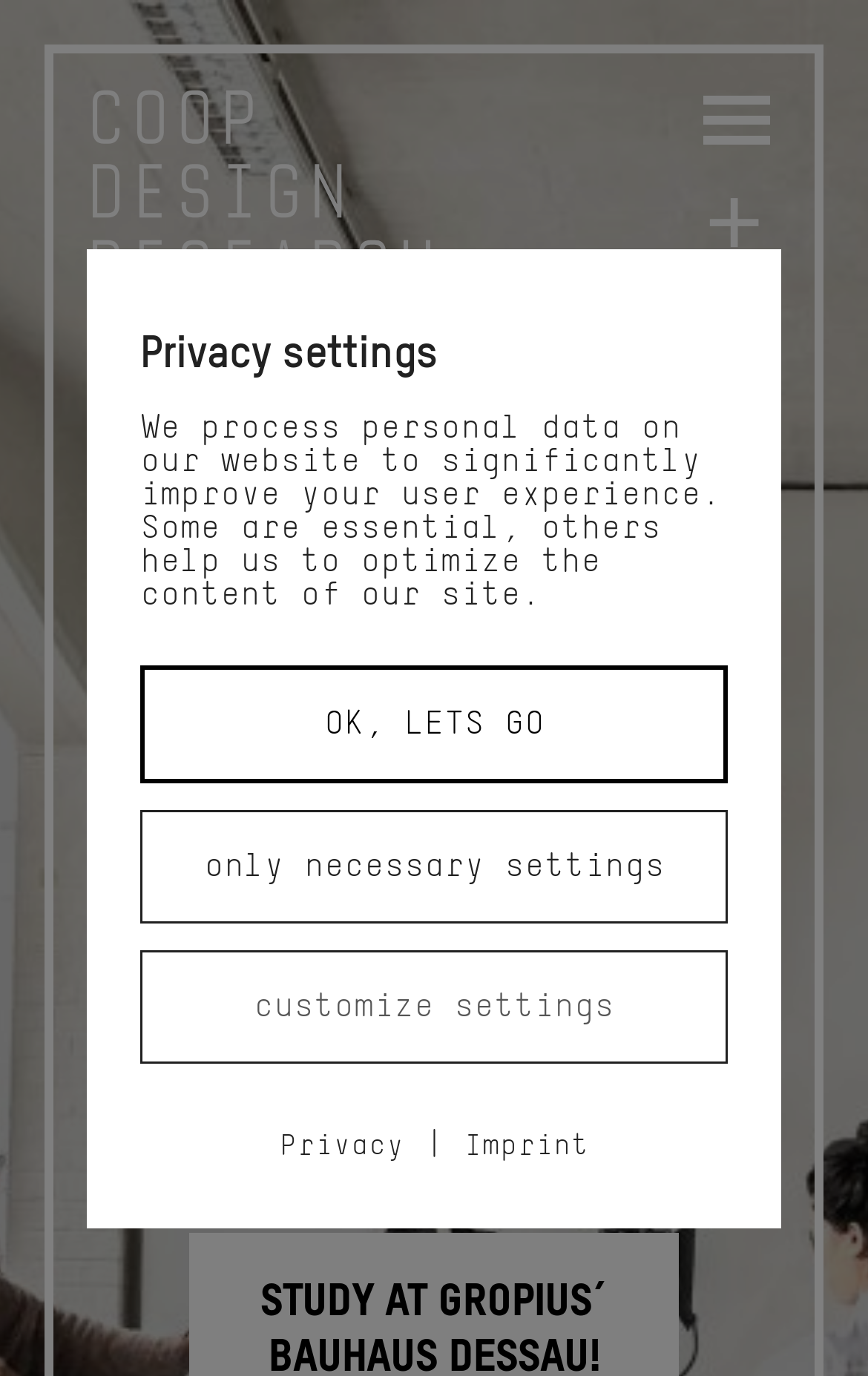Answer this question using a single word or a brief phrase:
What is the main topic of the webpage?

Master Design Research Program